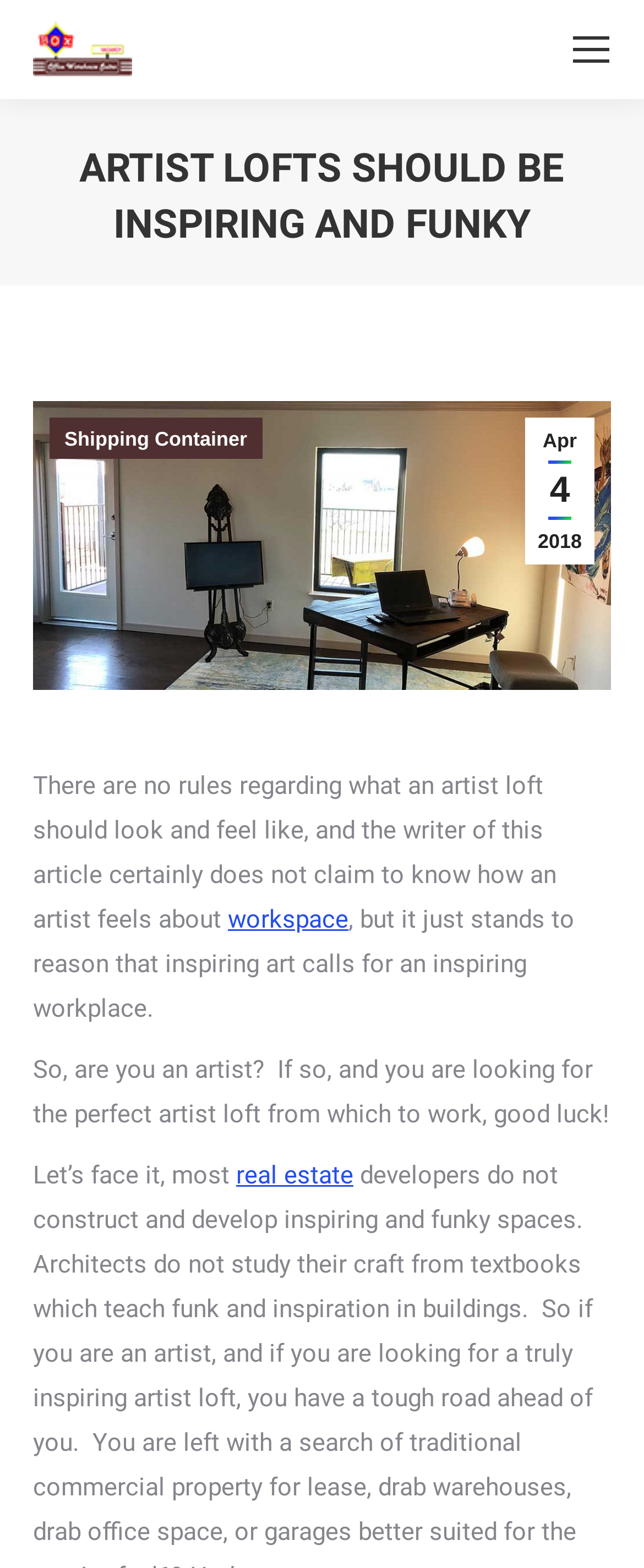Please find the main title text of this webpage.

ARTIST LOFTS SHOULD BE INSPIRING AND FUNKY